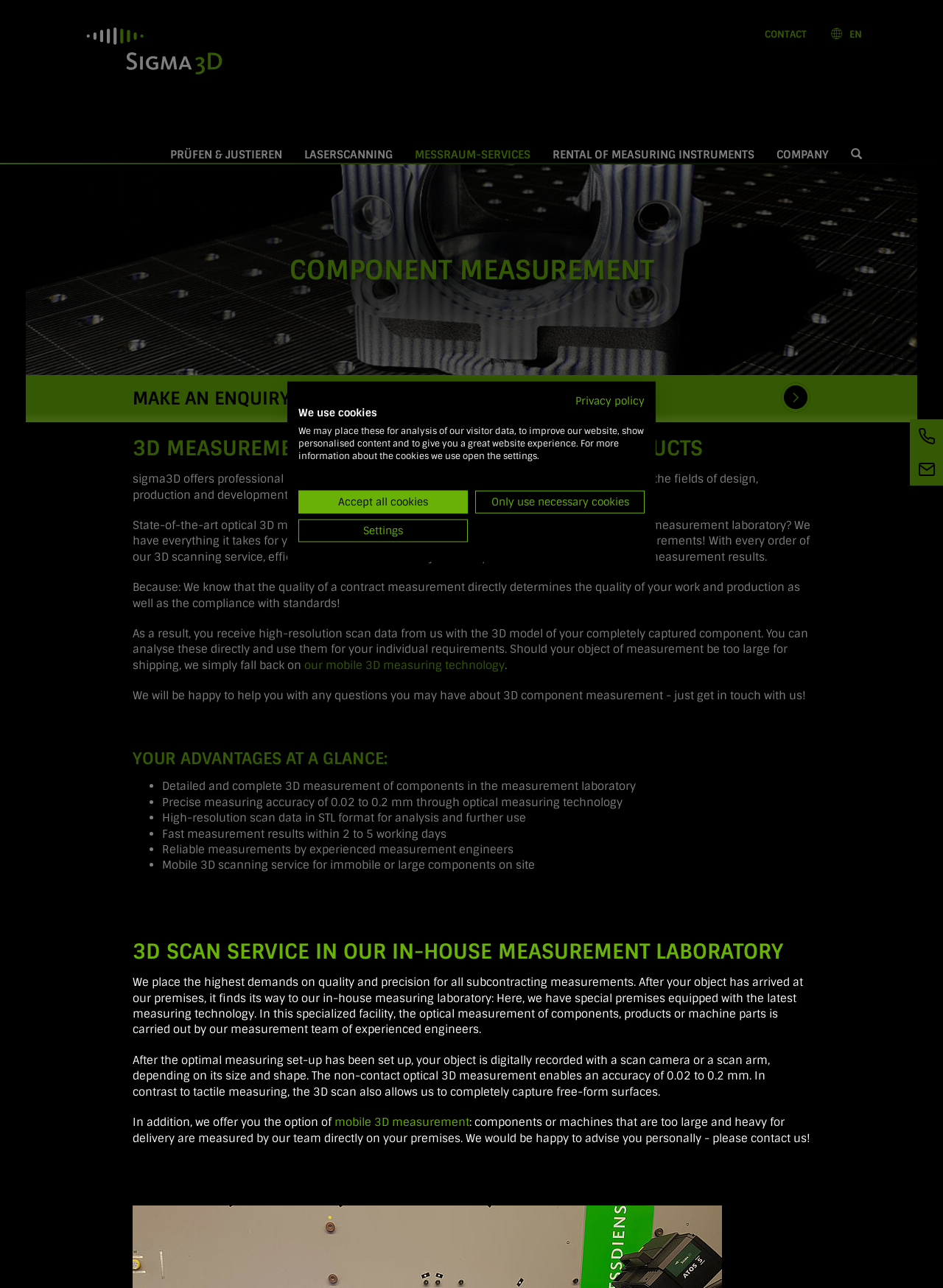Carefully examine the image and provide an in-depth answer to the question: What is the option for measuring large components?

The option for measuring large components is mobile 3D measurement, as stated in the text 'In addition, we offer you the option of mobile 3D measurement: components or machines that are too large and heavy for delivery are measured by our team directly on your premises.'